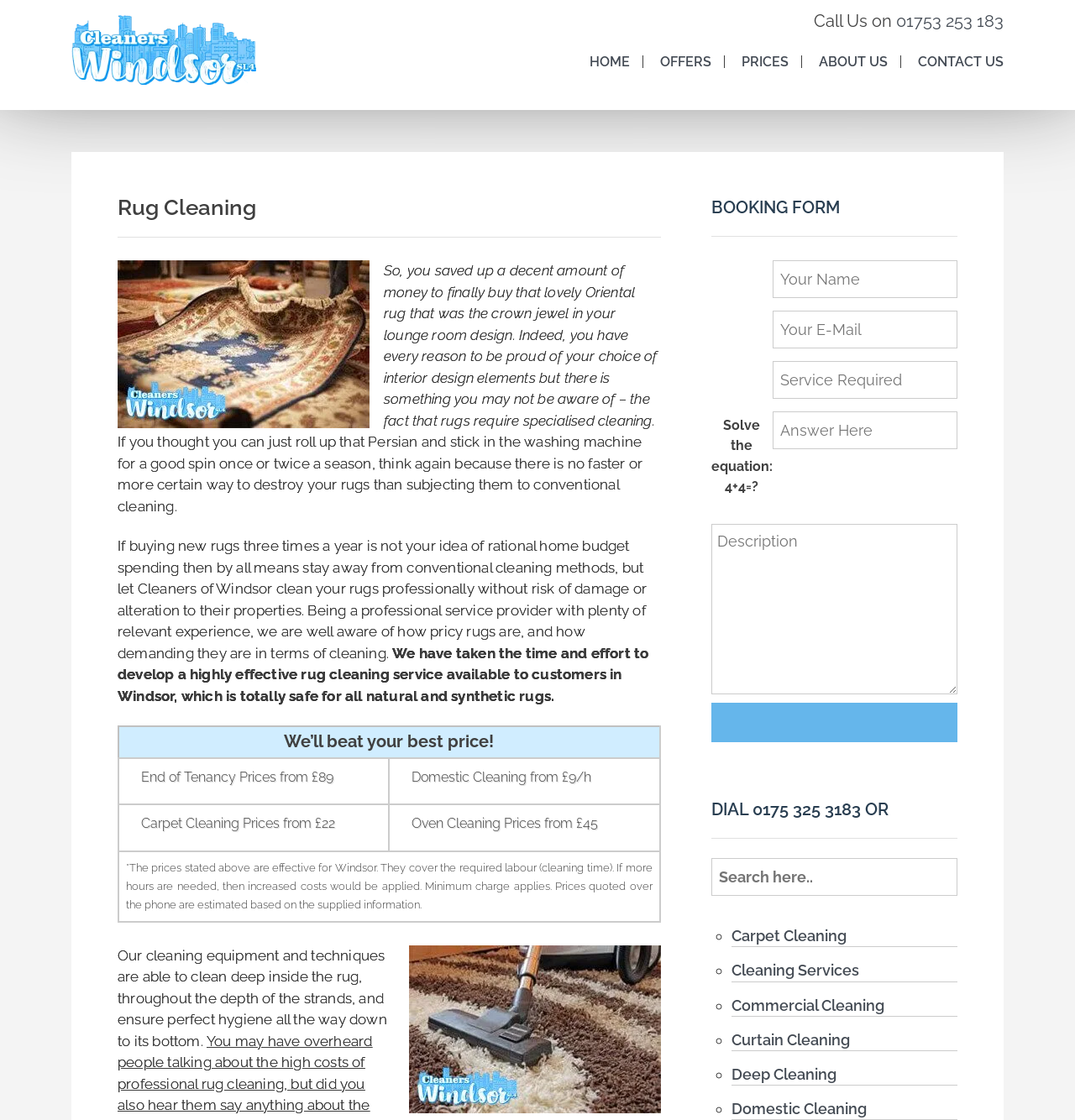Please determine the bounding box coordinates of the element to click in order to execute the following instruction: "Click the 'Carpet Cleaning' link". The coordinates should be four float numbers between 0 and 1, specified as [left, top, right, bottom].

[0.68, 0.828, 0.787, 0.843]